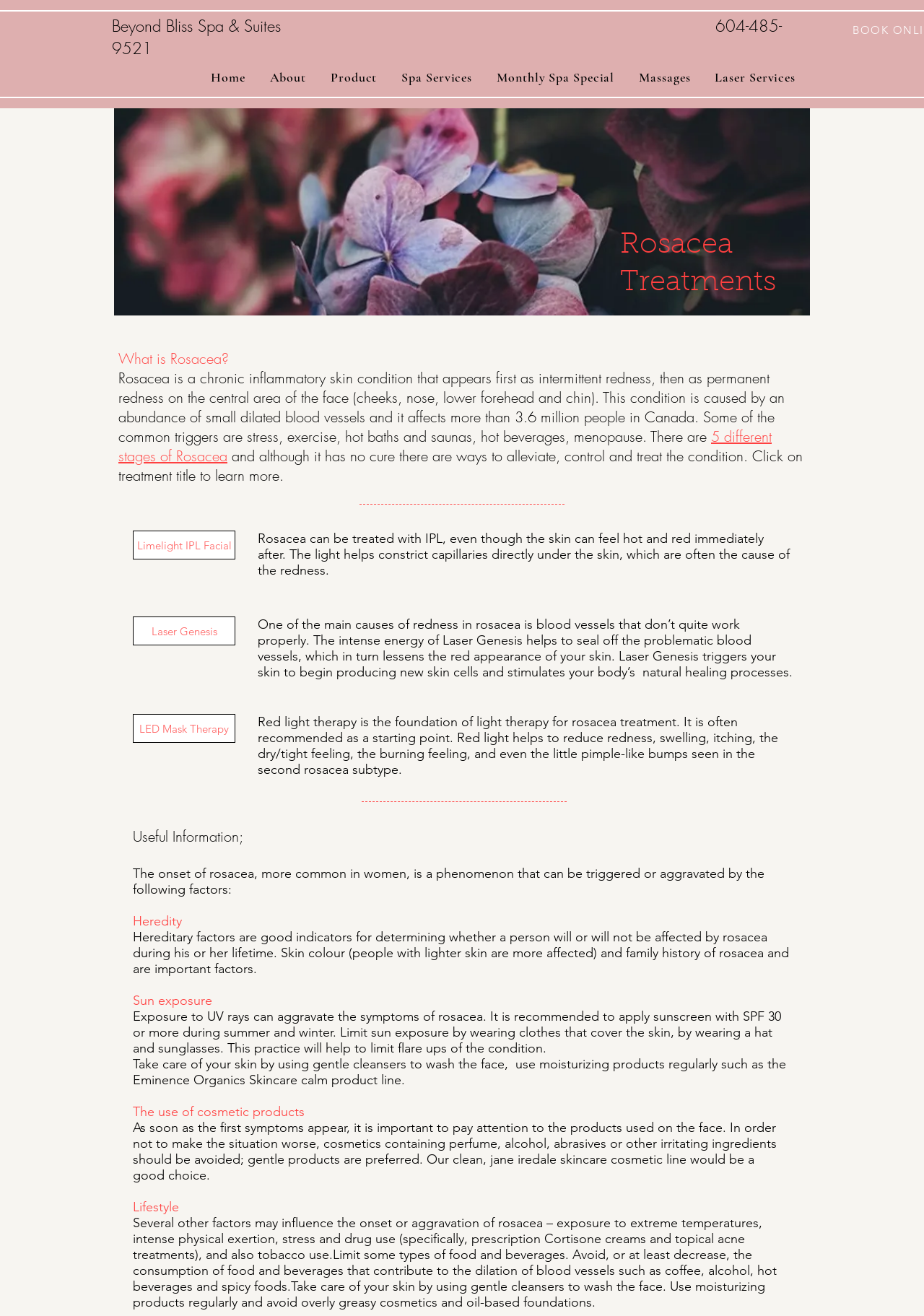Please specify the bounding box coordinates for the clickable region that will help you carry out the instruction: "Learn more about the 5 different stages of Rosacea".

[0.128, 0.324, 0.835, 0.354]